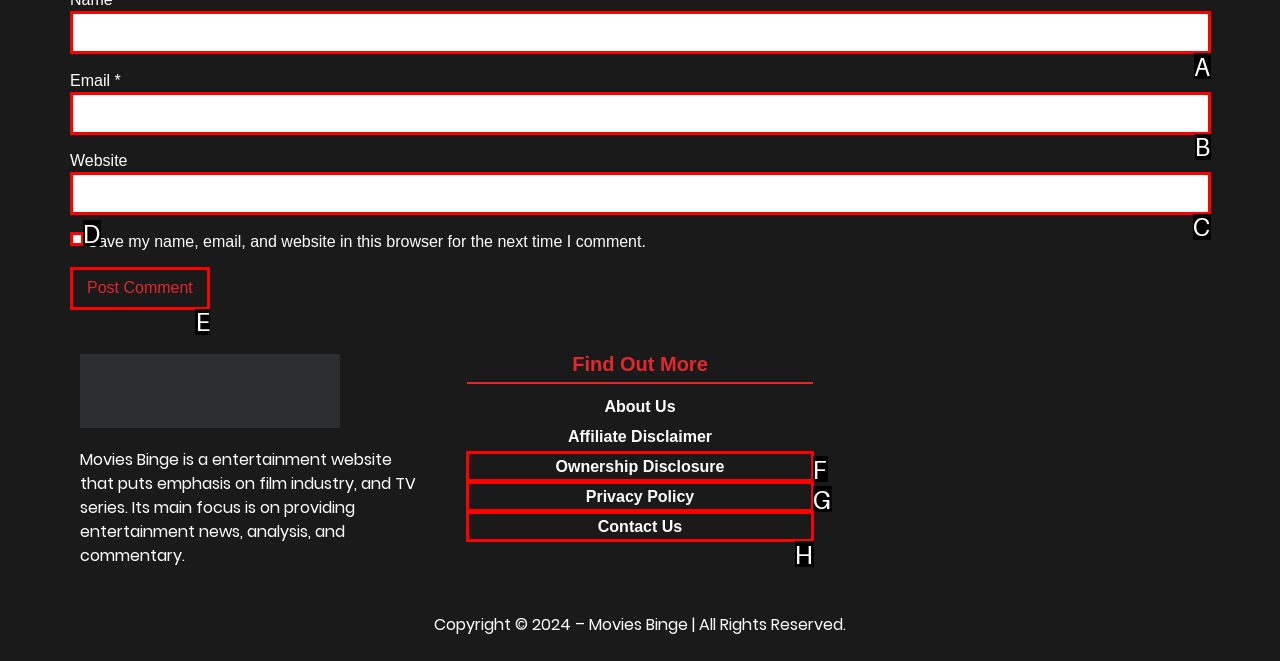Based on the choices marked in the screenshot, which letter represents the correct UI element to perform the task: Check the Save my name checkbox?

D